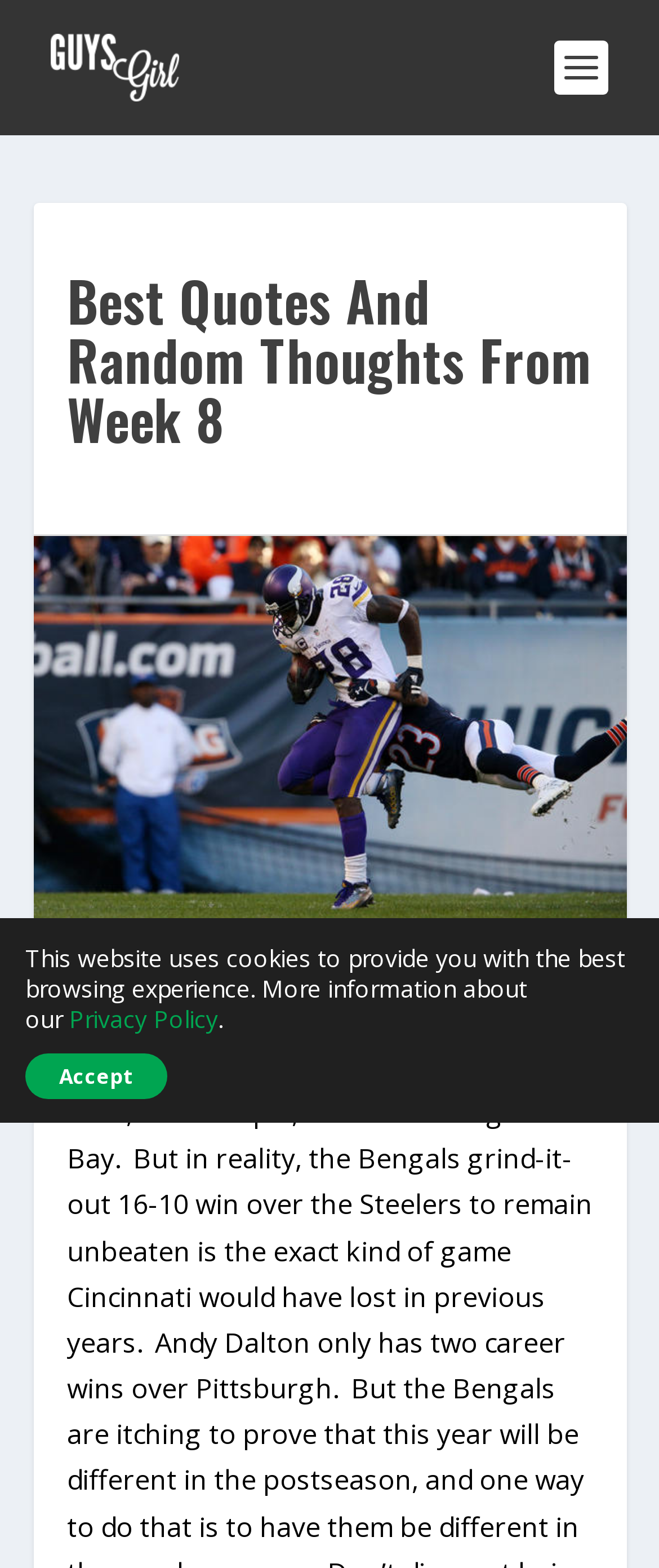How many links are present on the webpage?
Using the visual information, reply with a single word or short phrase.

4